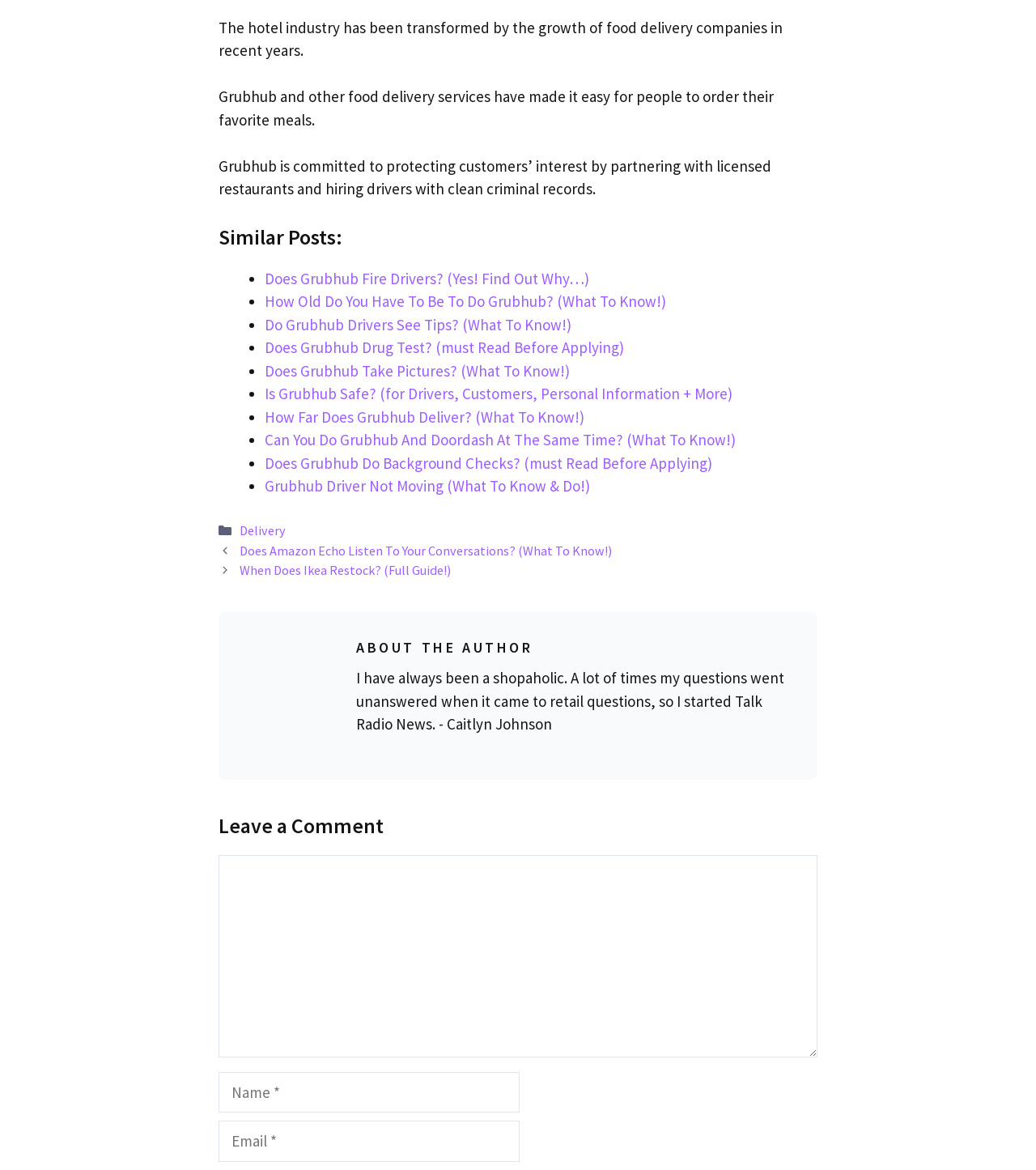Please identify the bounding box coordinates of the element that needs to be clicked to perform the following instruction: "Click on 'Previous'".

[0.231, 0.463, 0.59, 0.477]